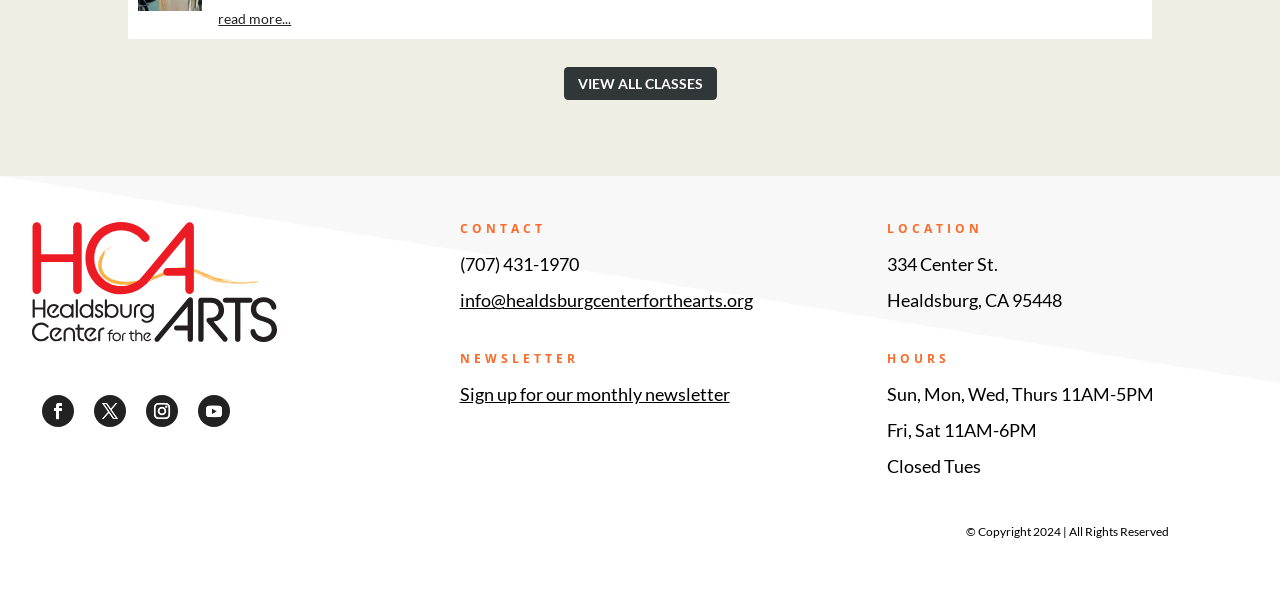What are the hours on Friday and Saturday?
Answer the question with a single word or phrase, referring to the image.

11AM-6PM